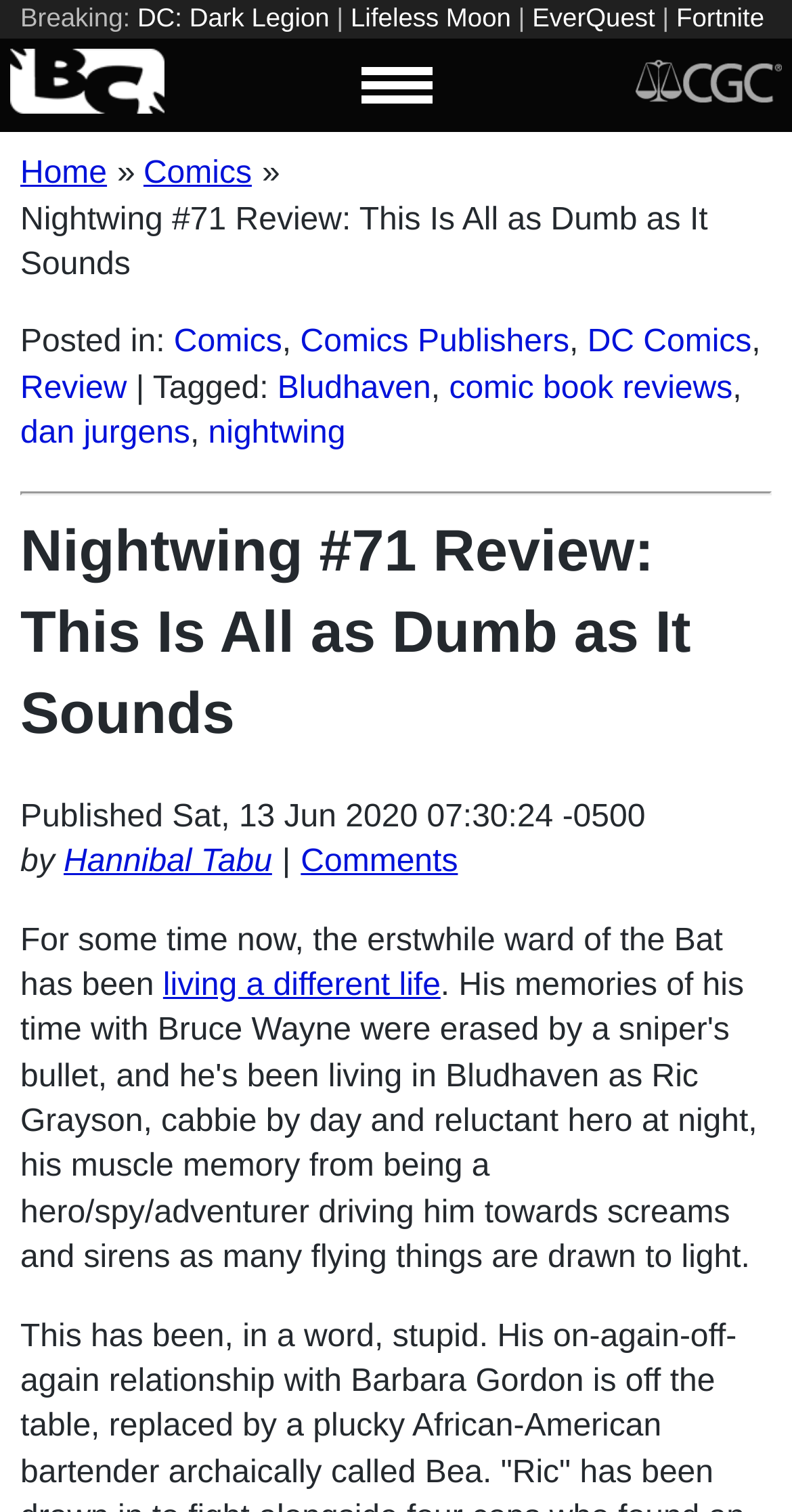Please identify the bounding box coordinates of the element that needs to be clicked to execute the following command: "Download Mozilla Firefox version 52 for Windows 7". Provide the bounding box using four float numbers between 0 and 1, formatted as [left, top, right, bottom].

None